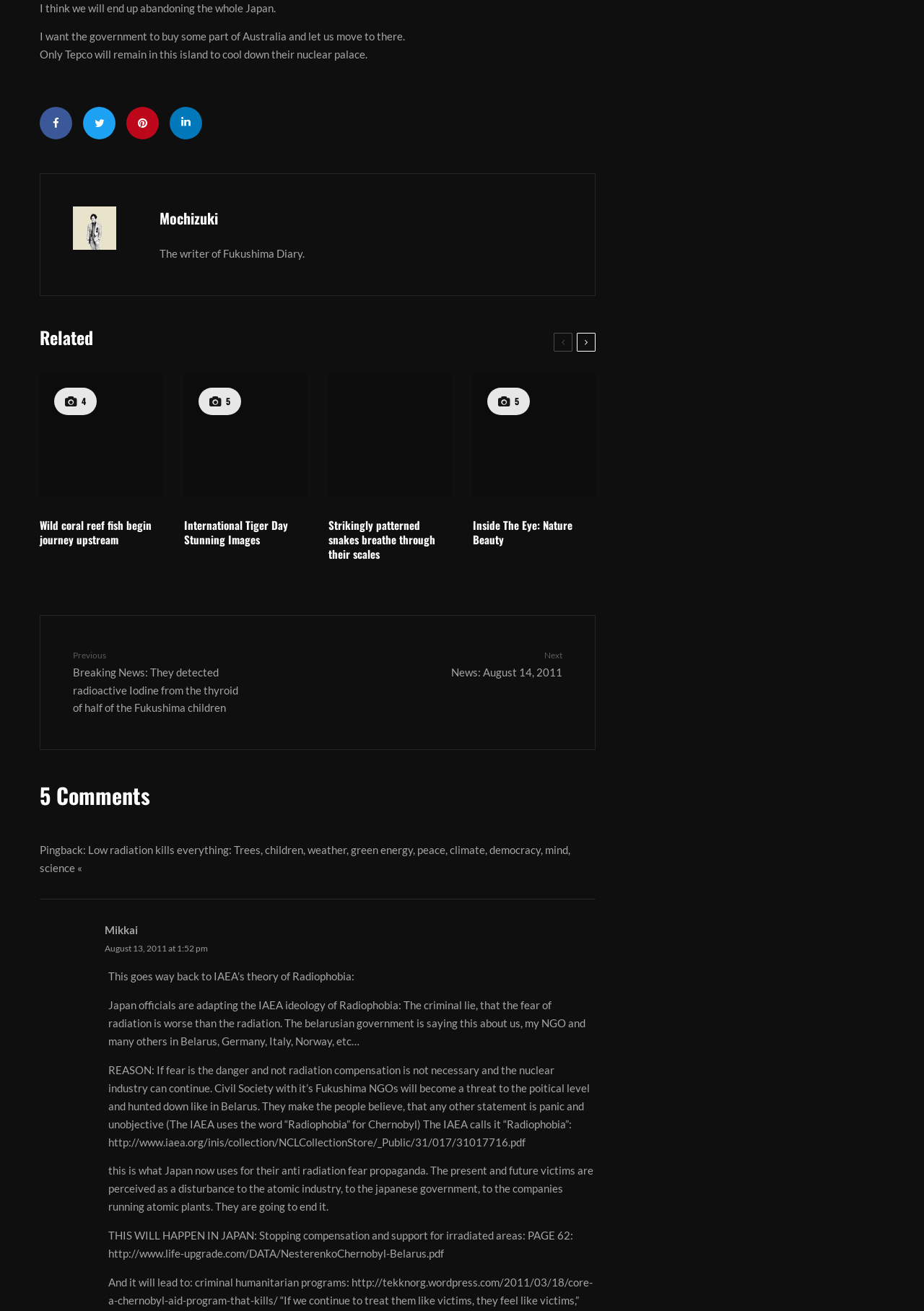What is the purpose of the links 'Share', 'Tweet', and 'Pin'?
From the screenshot, supply a one-word or short-phrase answer.

To share the article